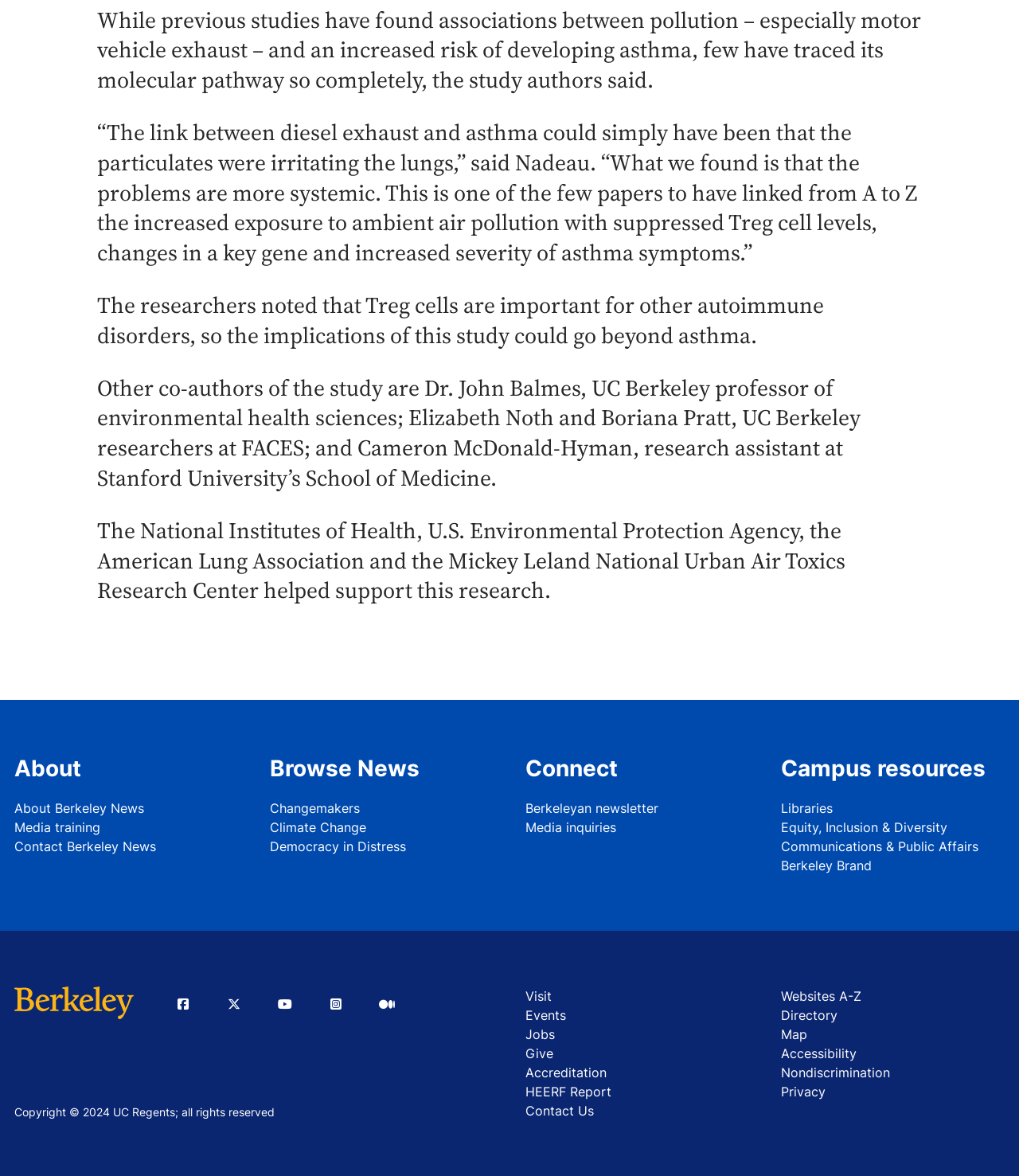Locate the bounding box coordinates of the area that needs to be clicked to fulfill the following instruction: "Go to the 'Libraries' page". The coordinates should be in the format of four float numbers between 0 and 1, namely [left, top, right, bottom].

[0.766, 0.679, 0.986, 0.695]